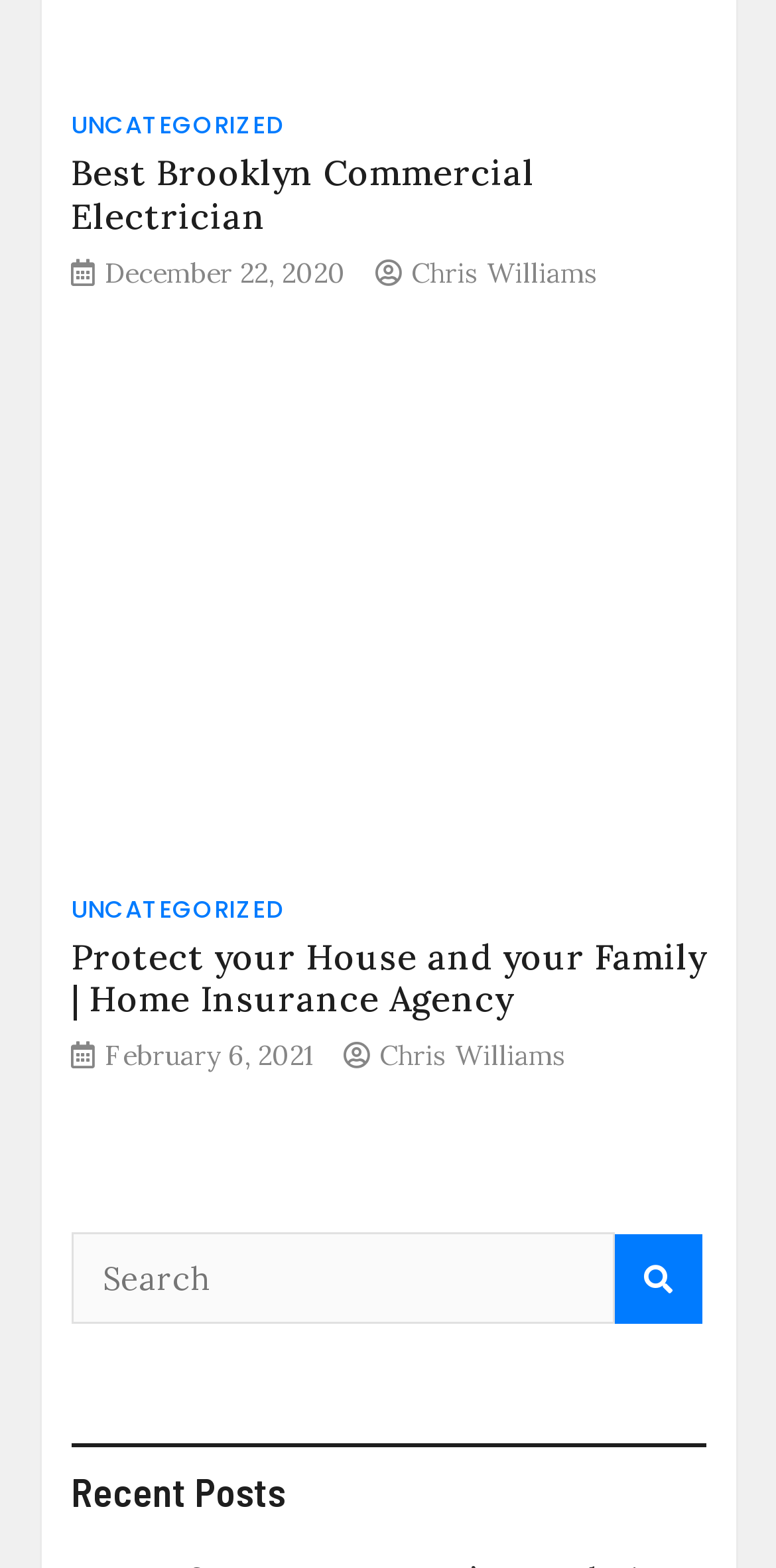Please identify the bounding box coordinates of the element on the webpage that should be clicked to follow this instruction: "search for something". The bounding box coordinates should be given as four float numbers between 0 and 1, formatted as [left, top, right, bottom].

[0.091, 0.785, 0.791, 0.844]